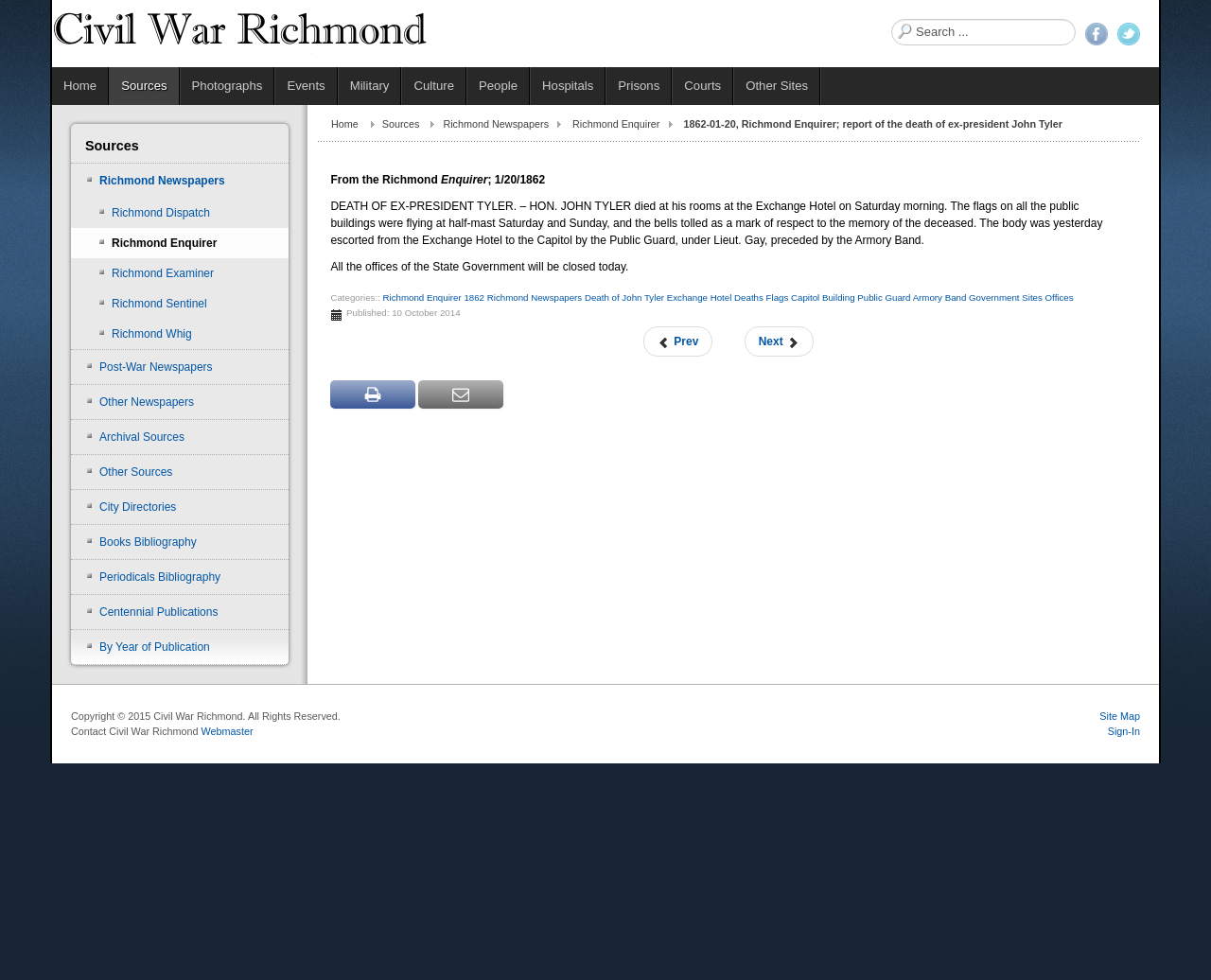Please determine the bounding box coordinates for the element that should be clicked to follow these instructions: "Search for a specific term".

[0.736, 0.019, 0.888, 0.046]